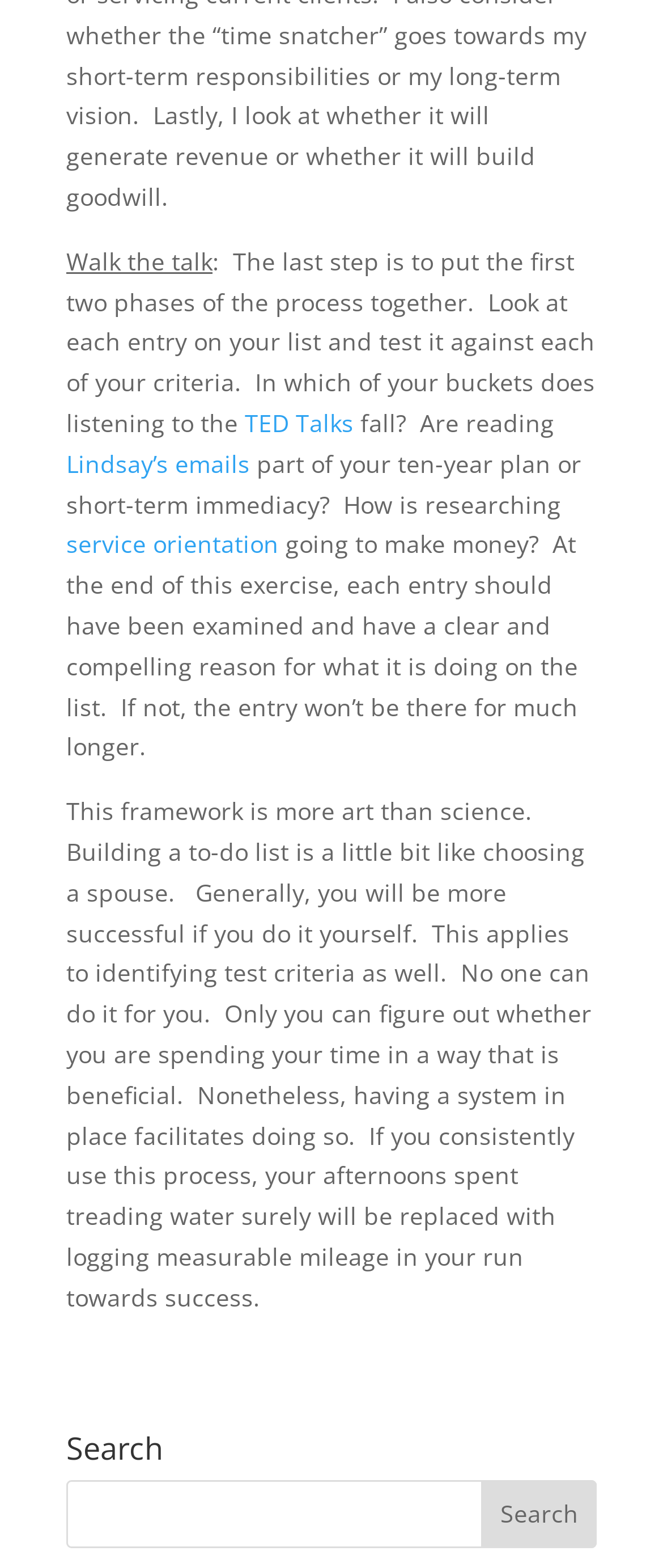Given the webpage screenshot, identify the bounding box of the UI element that matches this description: "service orientation".

[0.1, 0.337, 0.421, 0.357]